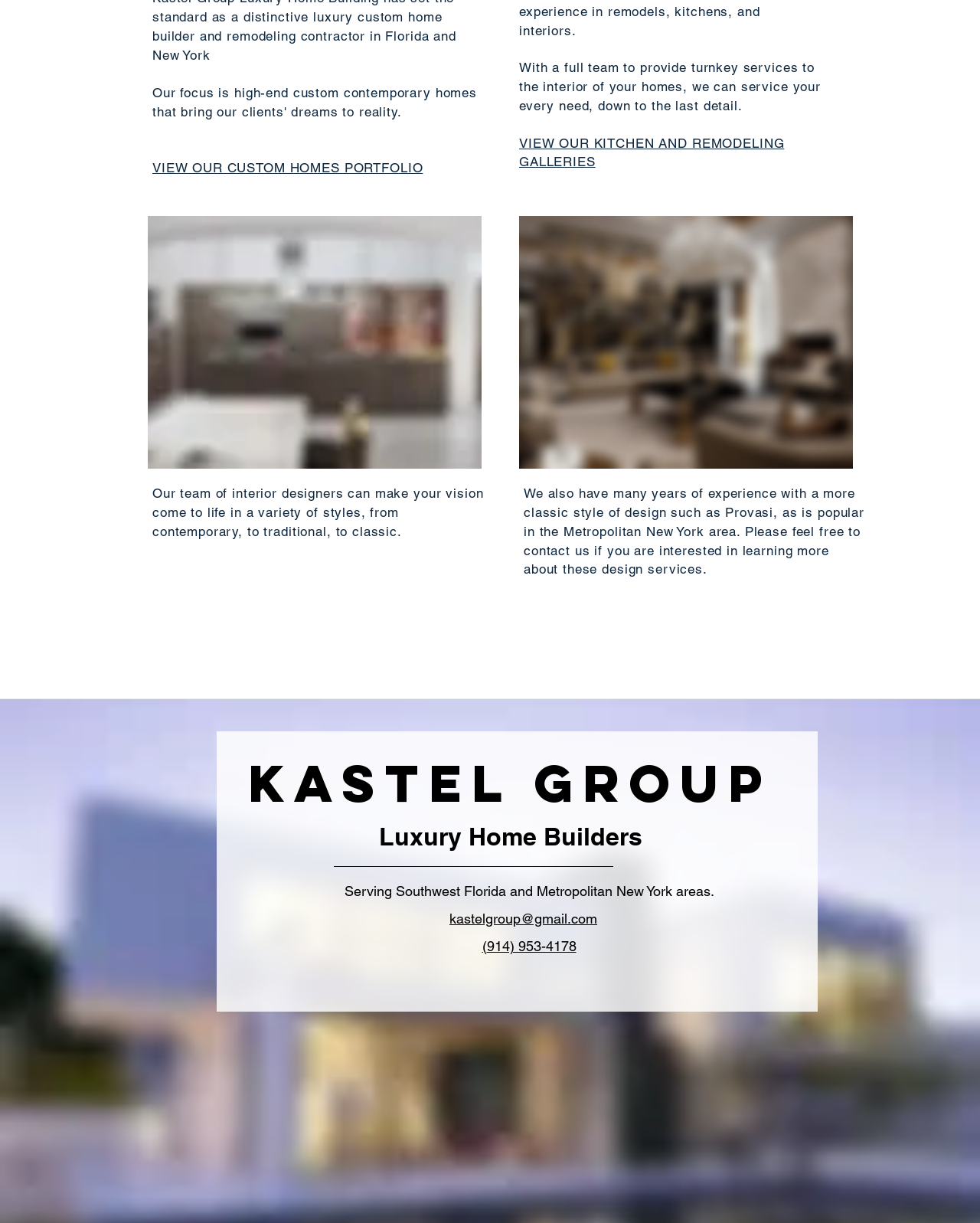Provide the bounding box coordinates of the UI element this sentence describes: "VIEW OUR CUSTOM HOMES PORTFOLIO".

[0.155, 0.131, 0.432, 0.144]